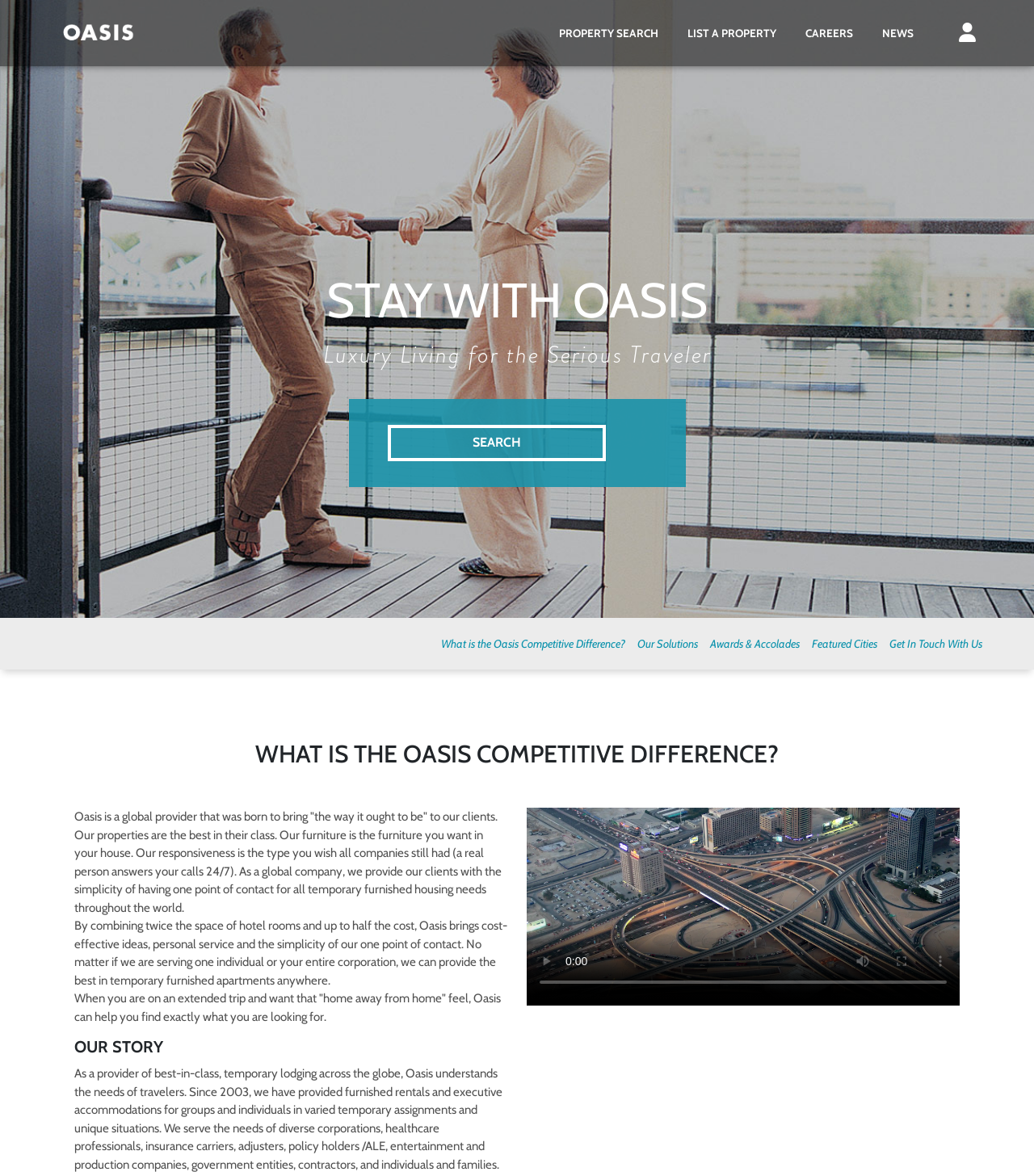Pinpoint the bounding box coordinates for the area that should be clicked to perform the following instruction: "View the next article".

None